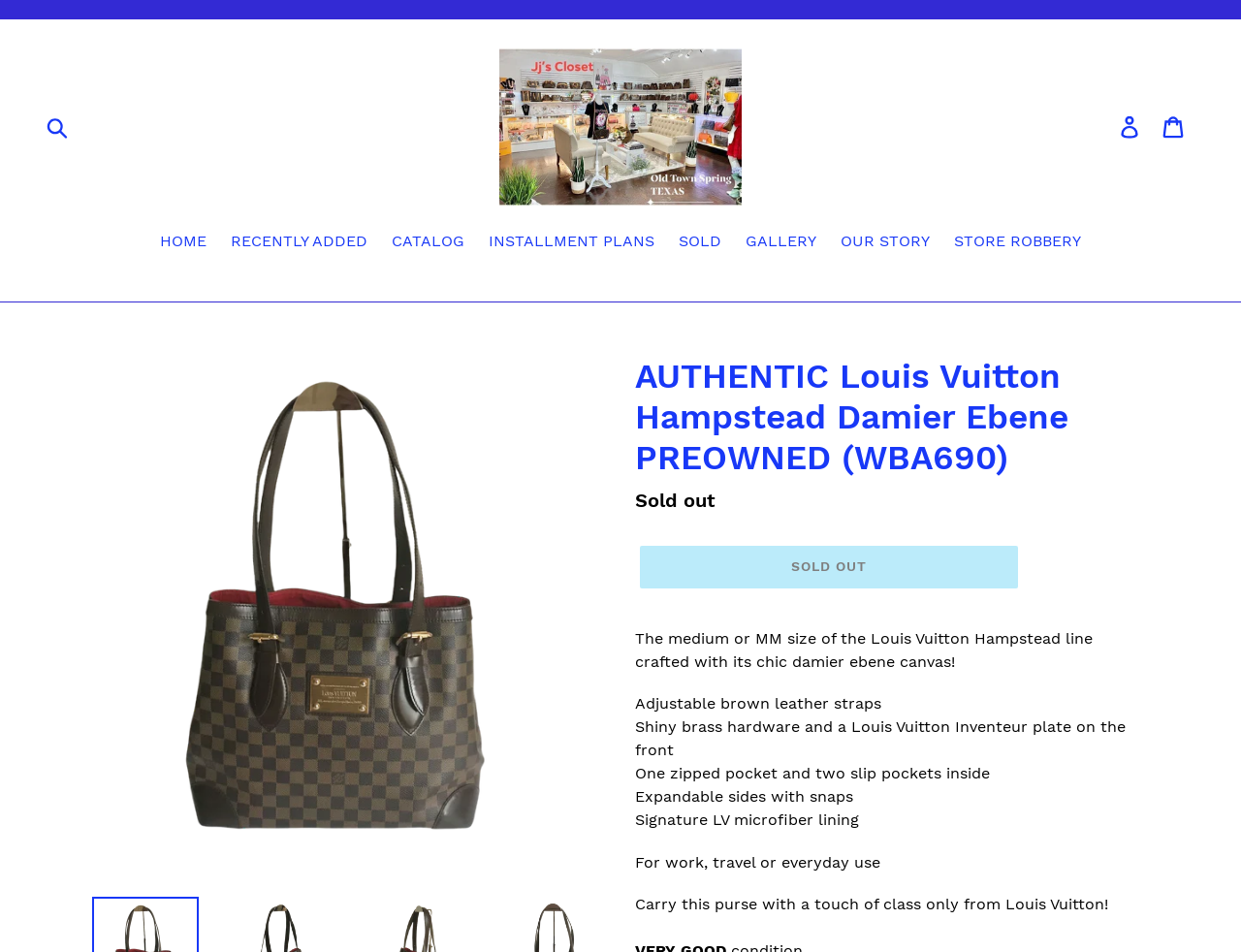Explain in detail what is displayed on the webpage.

This webpage appears to be a product page for a pre-owned Louis Vuitton Hampstead Damier Ebene handbag. At the top of the page, there is a search bar with a submit button, followed by a link to the website's homepage, "Jj's Closet, LLC", accompanied by the website's logo. To the right of the logo, there are links to "Log in" and "Cart".

Below the top navigation, there is a row of links to different sections of the website, including "HOME", "RECENTLY ADDED", "CATALOG", "INSTALLMENT PLANS", "SOLD", "GALLERY", "OUR STORY", and "STORE ROBBERY".

The main content of the page is dedicated to the product description. There is a large image of the handbag, which takes up most of the page's width. Above the image, there is a heading that reads "AUTHENTIC Louis Vuitton Hampstead Damier Ebene PREOWNED (WBA690)". Below the image, there is a description list with details about the product, including its regular price and the fact that it is sold out. The "SOLD OUT" button is disabled.

The product description is divided into several paragraphs, which provide detailed information about the handbag's features, such as its material, adjustable straps, hardware, interior pockets, and lining. The text also highlights the handbag's versatility and the brand's reputation for quality.